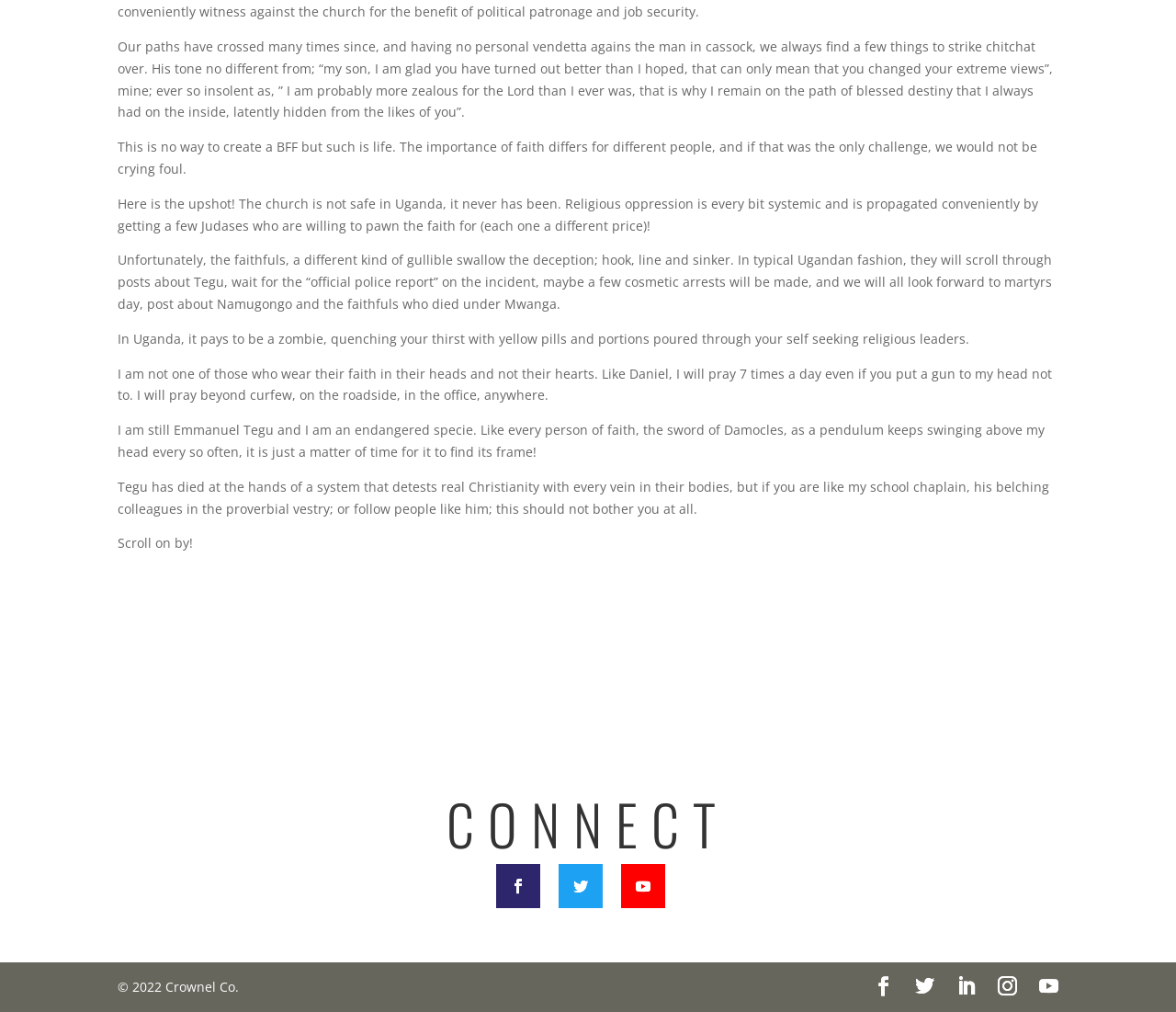Identify the bounding box coordinates for the region to click in order to carry out this instruction: "Click the Facebook link". Provide the coordinates using four float numbers between 0 and 1, formatted as [left, top, right, bottom].

[0.422, 0.854, 0.459, 0.898]